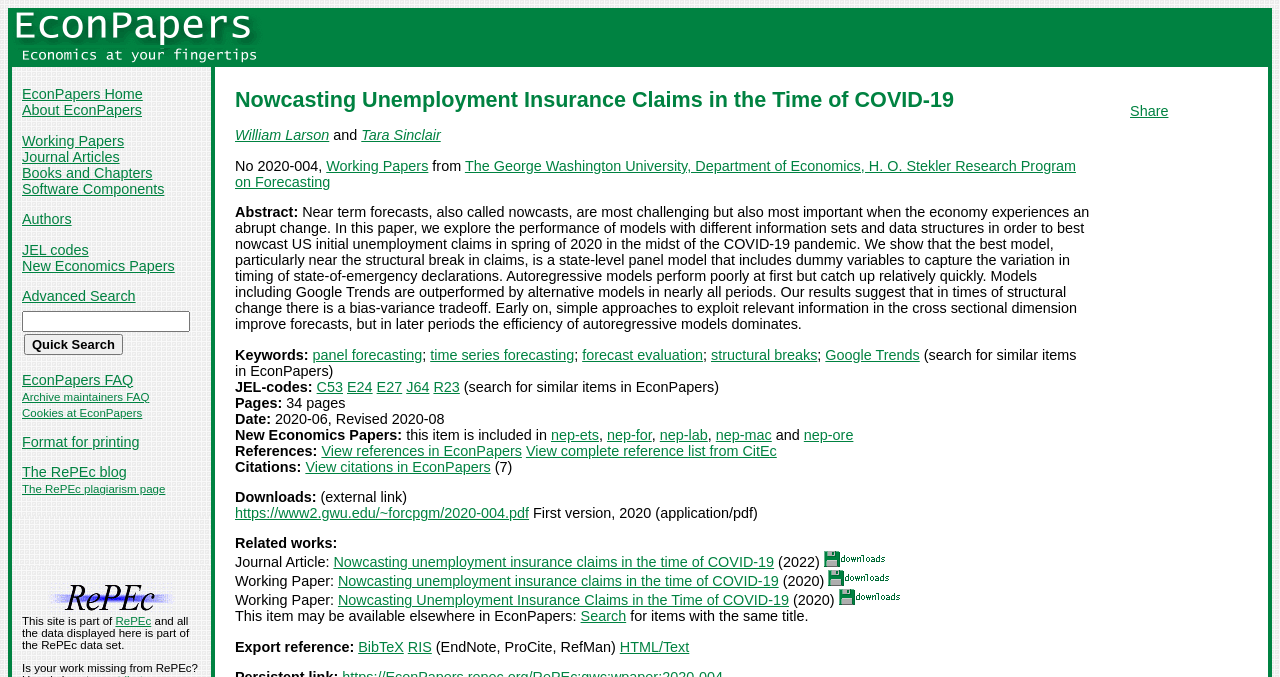Identify the bounding box coordinates for the element you need to click to achieve the following task: "Quick search". Provide the bounding box coordinates as four float numbers between 0 and 1, in the form [left, top, right, bottom].

[0.019, 0.494, 0.096, 0.525]